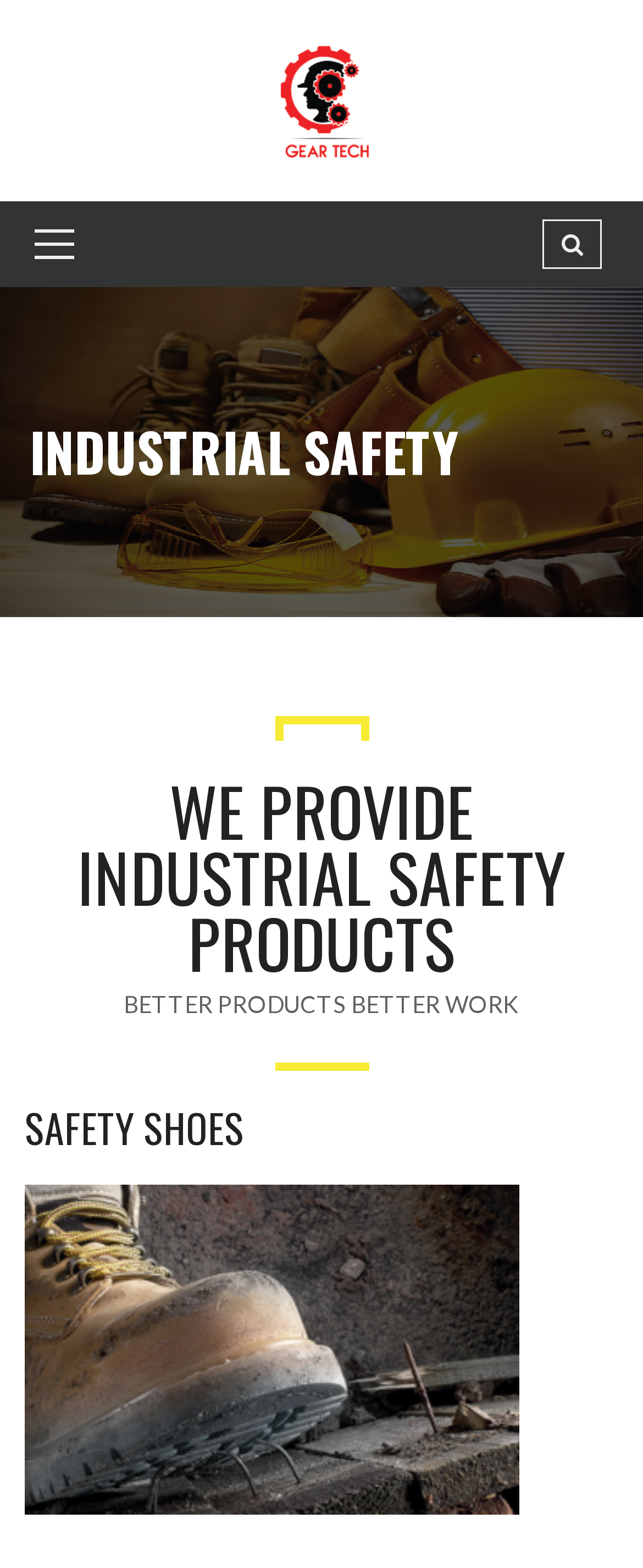Locate the UI element described by Search and provide its bounding box coordinates. Use the format (top-left x, top-left y, bottom-right x, bottom-right y) with all values as floating point numbers between 0 and 1.

[0.346, 0.366, 0.654, 0.406]